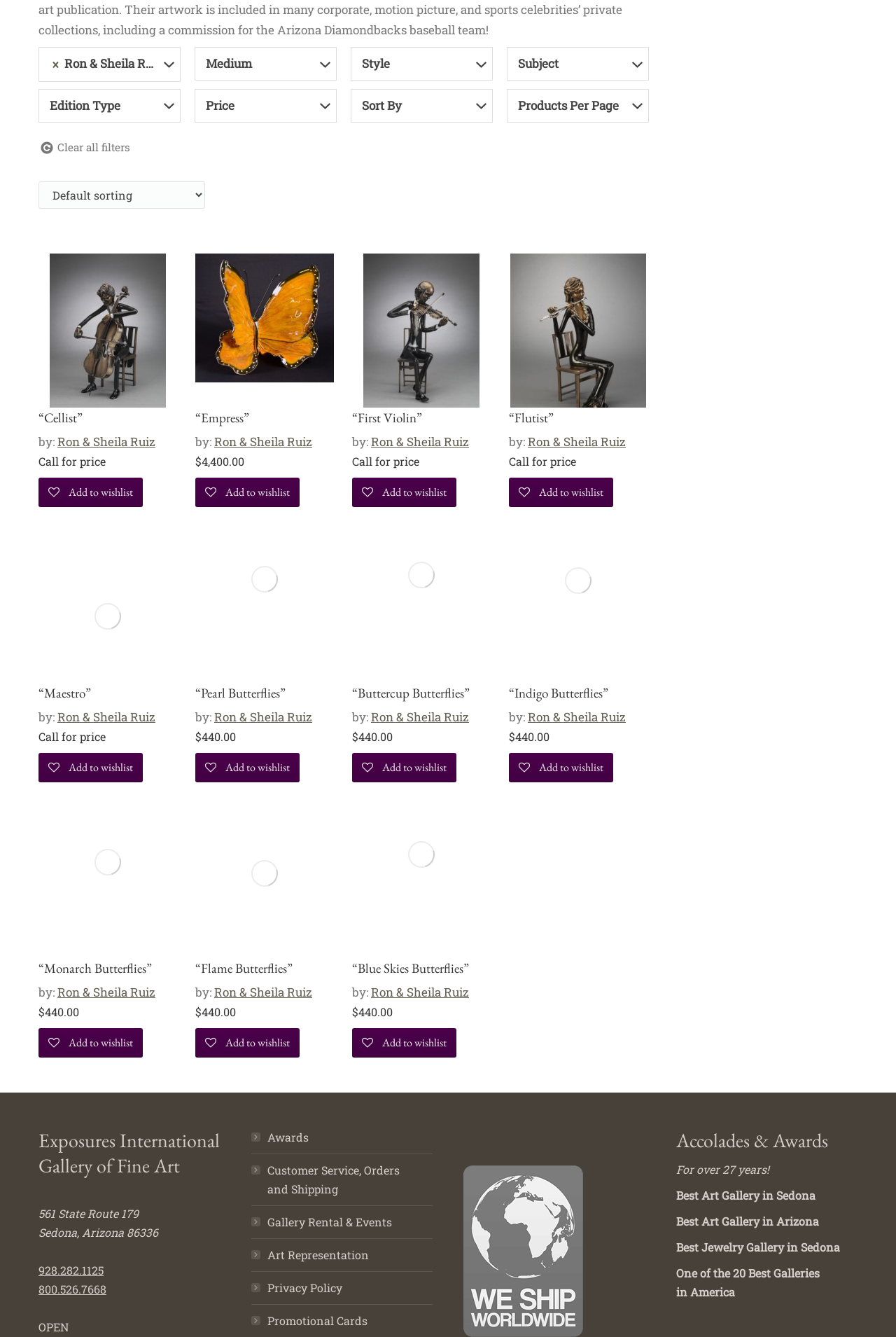Determine the bounding box coordinates for the area you should click to complete the following instruction: "Click on the 'Cellist' link".

[0.043, 0.189, 0.198, 0.32]